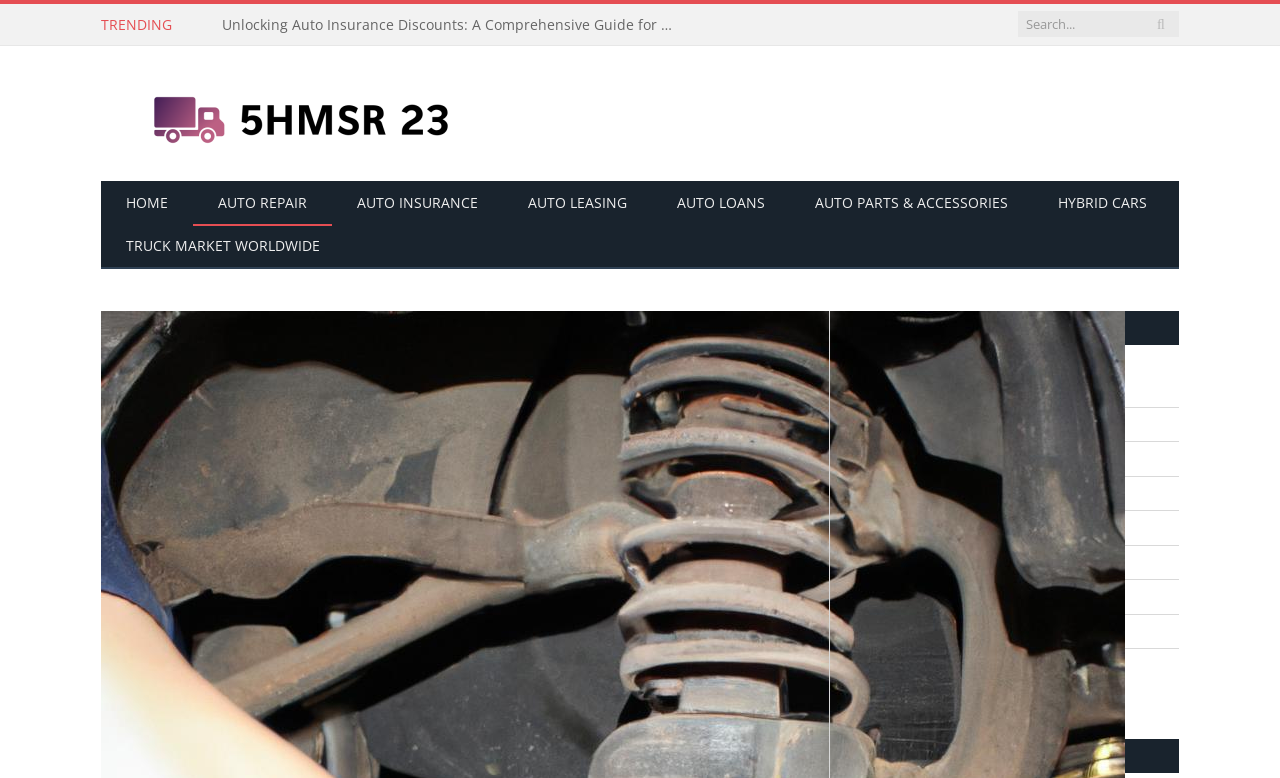How many categories are listed?
Please ensure your answer is as detailed and informative as possible.

The webpage has a section labeled 'CATEGORIES' which lists 9 categories, including 'Auto insurance', 'Auto leasing', 'Auto loans', 'Auto parts & accessories', 'Auto repair', 'Hybrid cars', 'Truck market worldwide', and 'Uncategorized'.